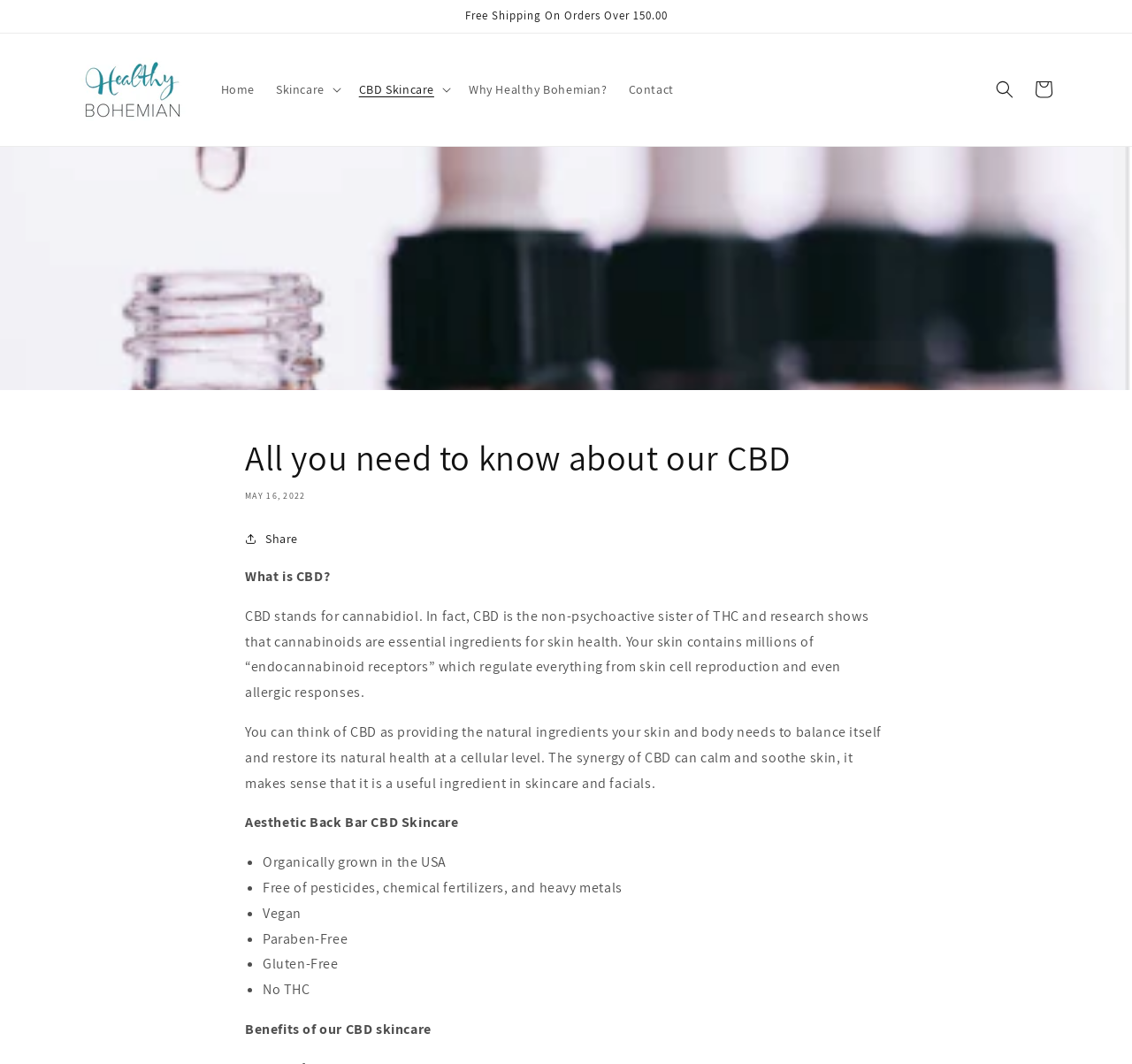Extract the heading text from the webpage.

All you need to know about our CBD